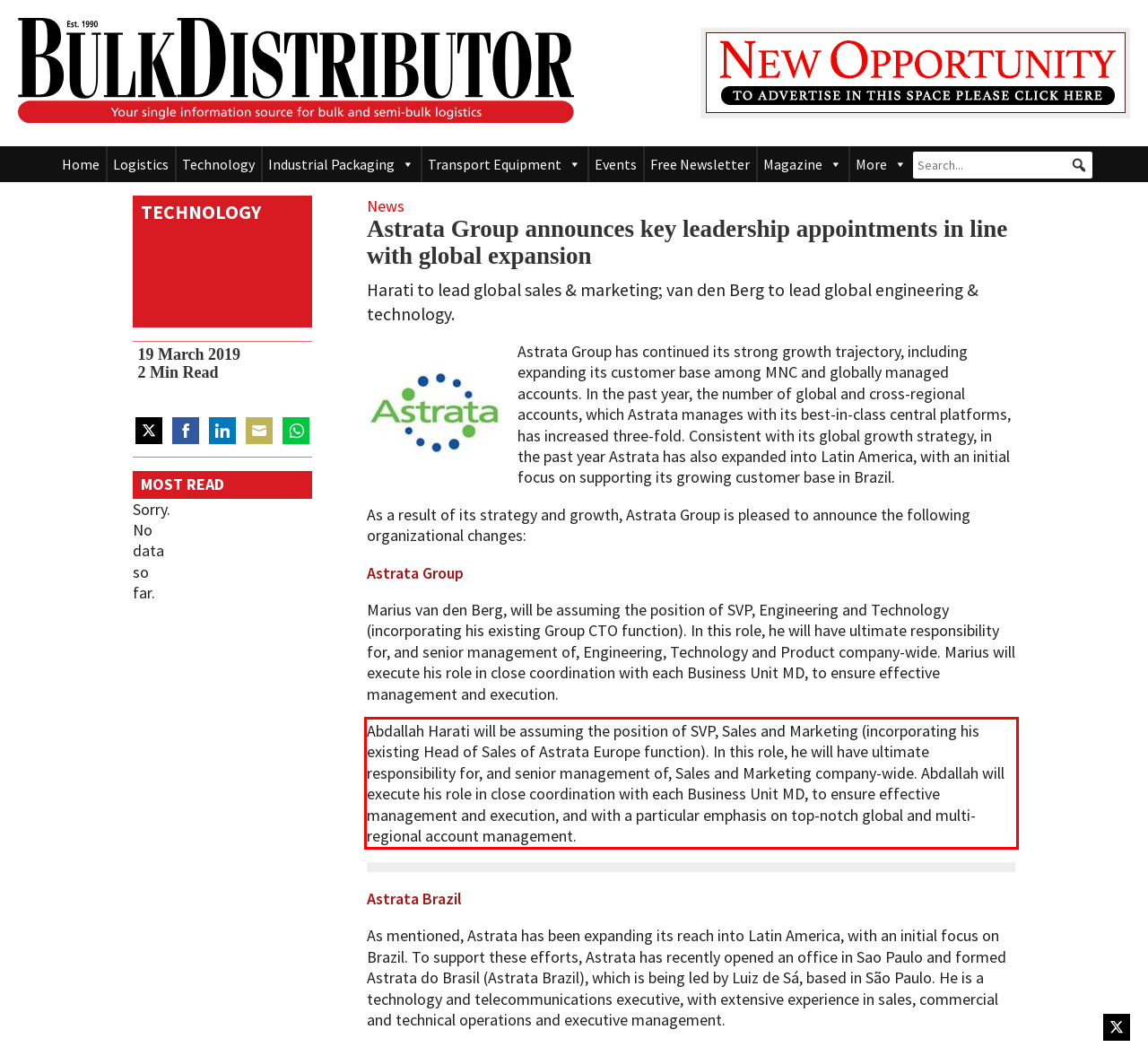Using the provided webpage screenshot, identify and read the text within the red rectangle bounding box.

Abdallah Harati will be assuming the position of SVP, Sales and Marketing (incorporating his existing Head of Sales of Astrata Europe function). In this role, he will have ultimate responsibility for, and senior management of, Sales and Marketing company-wide. Abdallah will execute his role in close coordination with each Business Unit MD, to ensure effective management and execution, and with a particular emphasis on top-notch global and multi-regional account management.